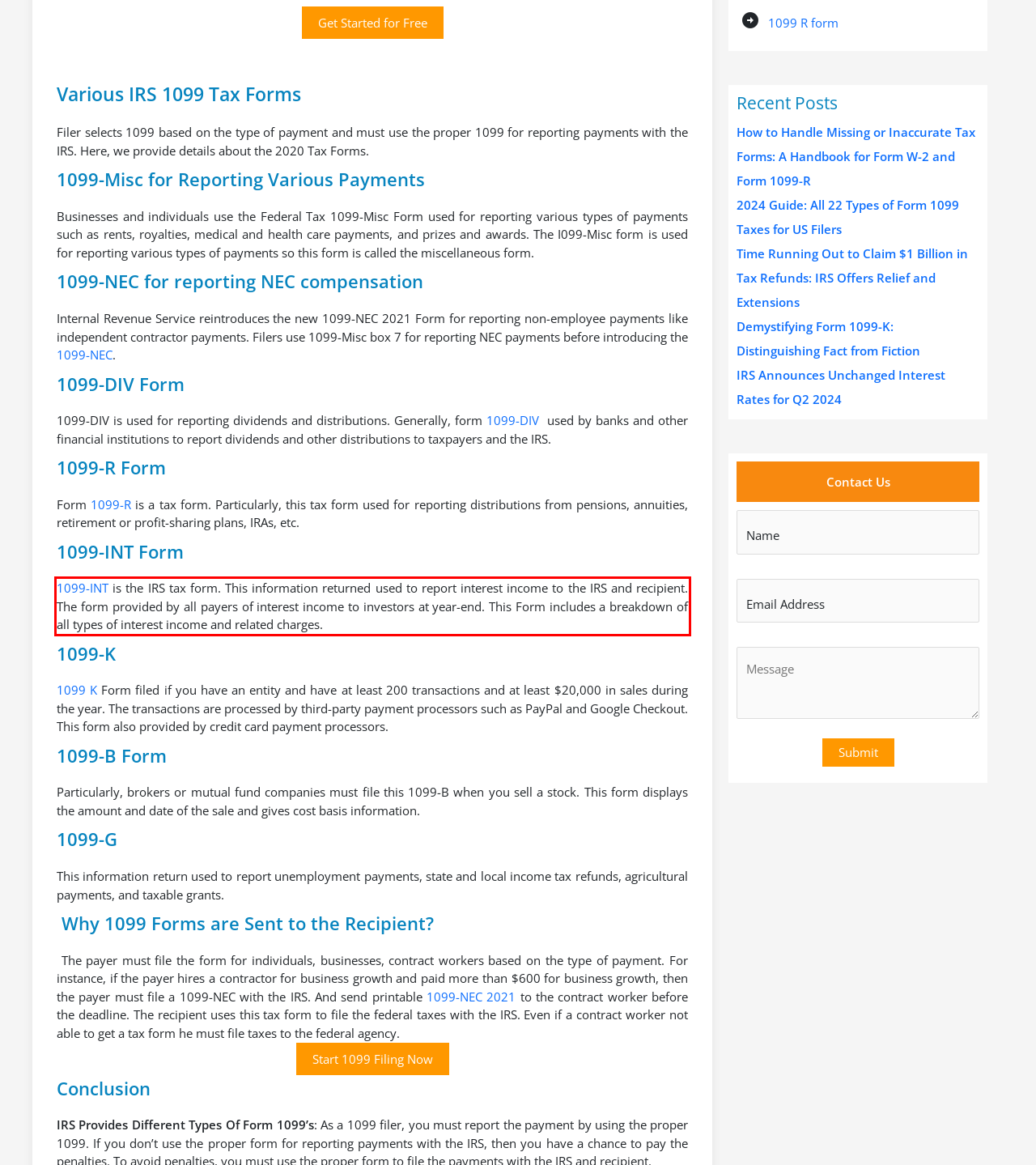Analyze the screenshot of the webpage and extract the text from the UI element that is inside the red bounding box.

1099-INT is the IRS tax form. This information returned used to report interest income to the IRS and recipient. The form provided by all payers of interest income to investors at year-end. This Form includes a breakdown of all types of interest income and related charges.